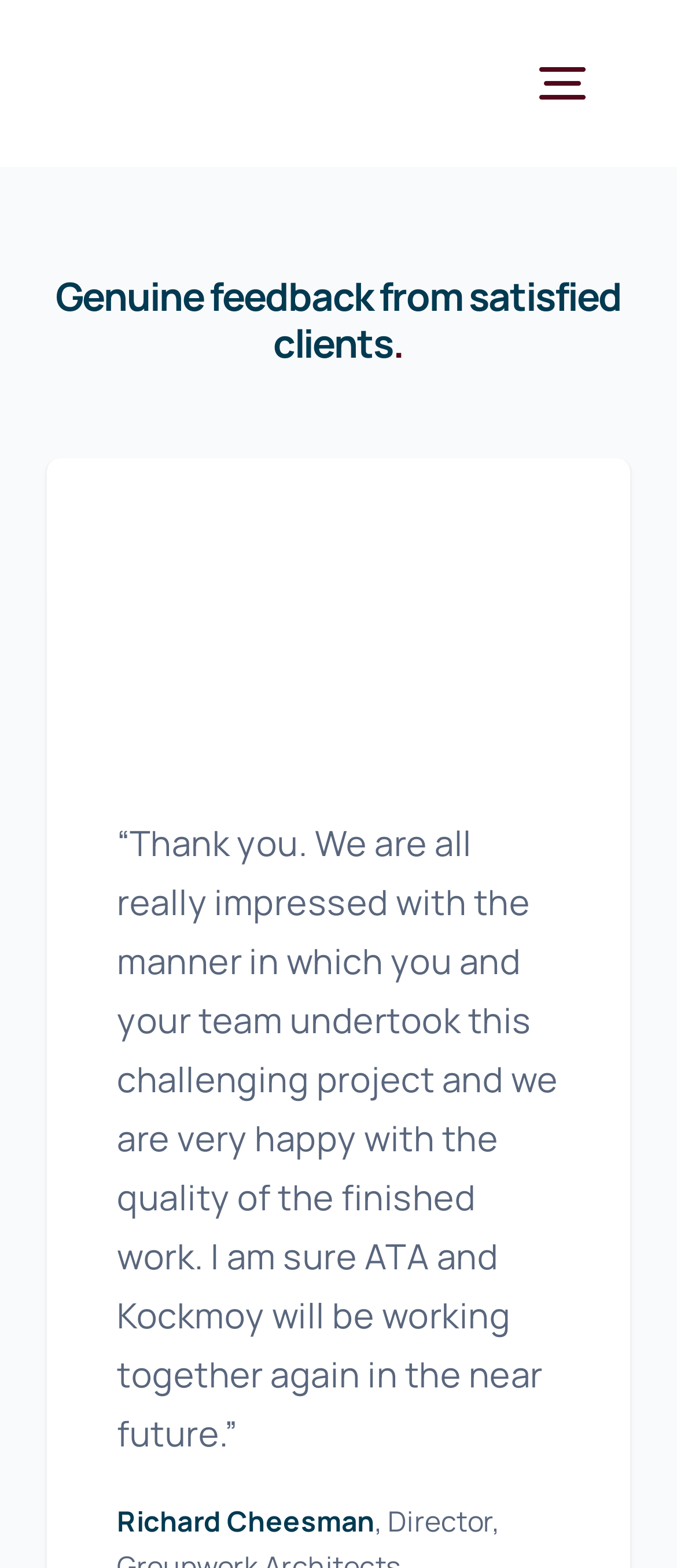Determine the heading of the webpage and extract its text content.

Start your project today.